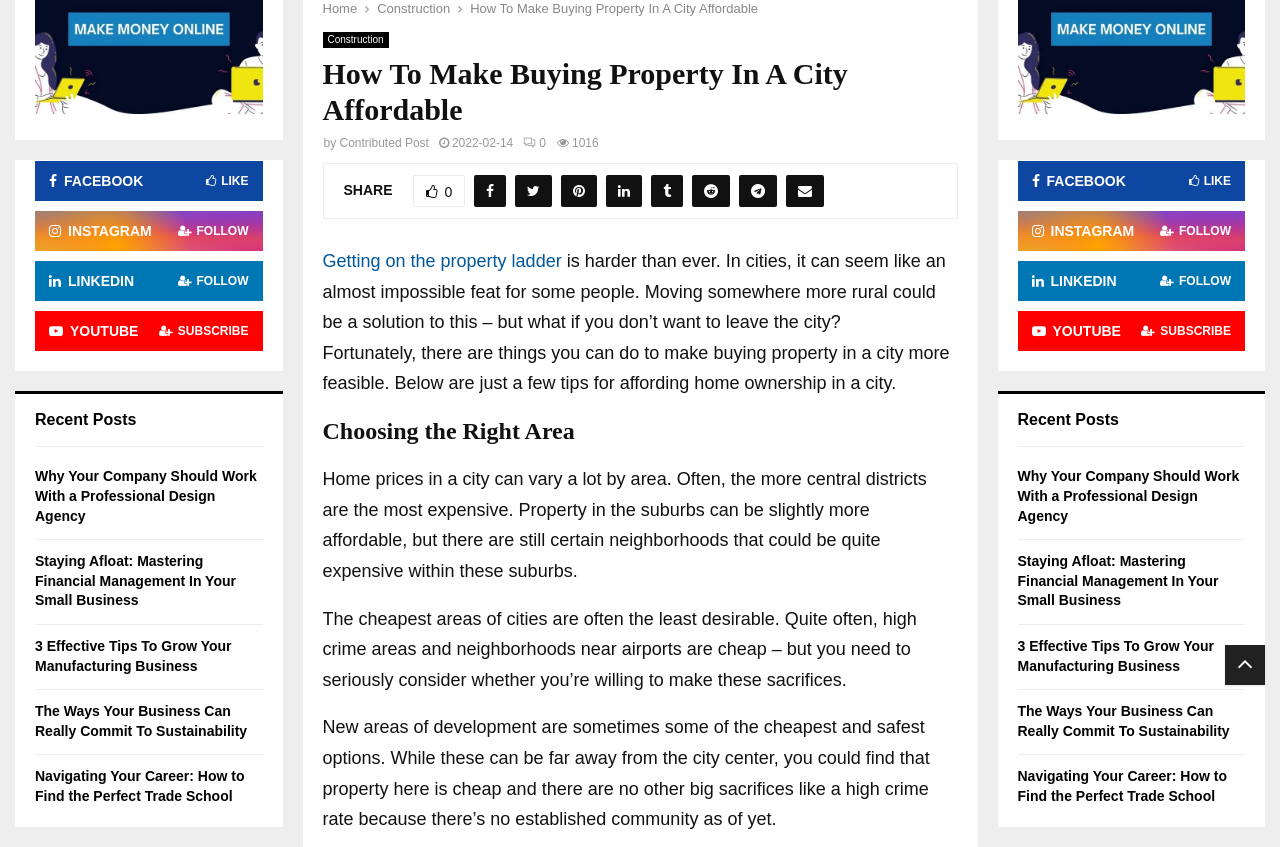Provide the bounding box coordinates of the HTML element this sentence describes: "Getting on the property ladder". The bounding box coordinates consist of four float numbers between 0 and 1, i.e., [left, top, right, bottom].

[0.252, 0.296, 0.439, 0.32]